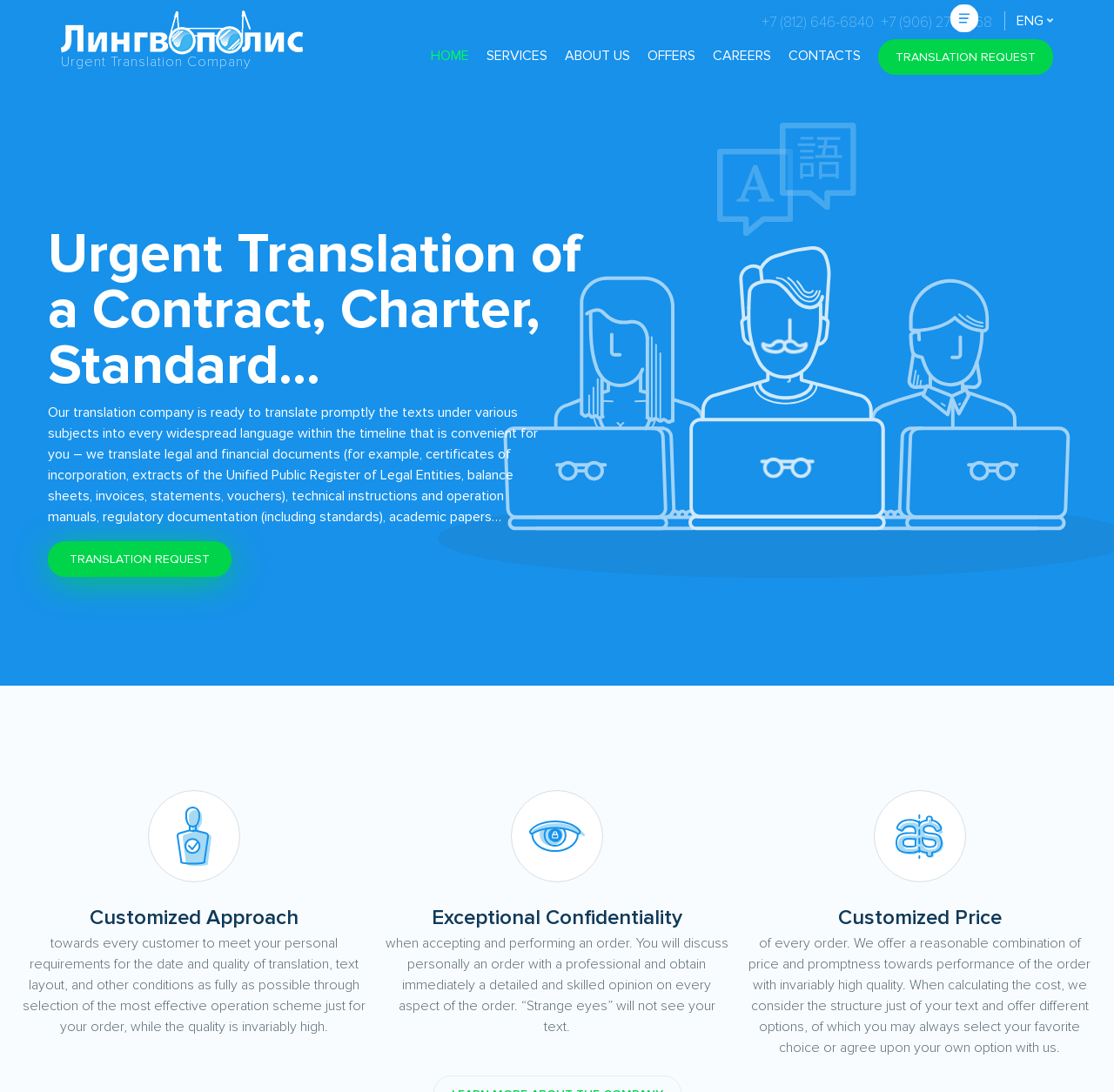Identify the bounding box for the UI element that is described as follows: "+7 (812) 646-6840".

[0.684, 0.012, 0.784, 0.029]